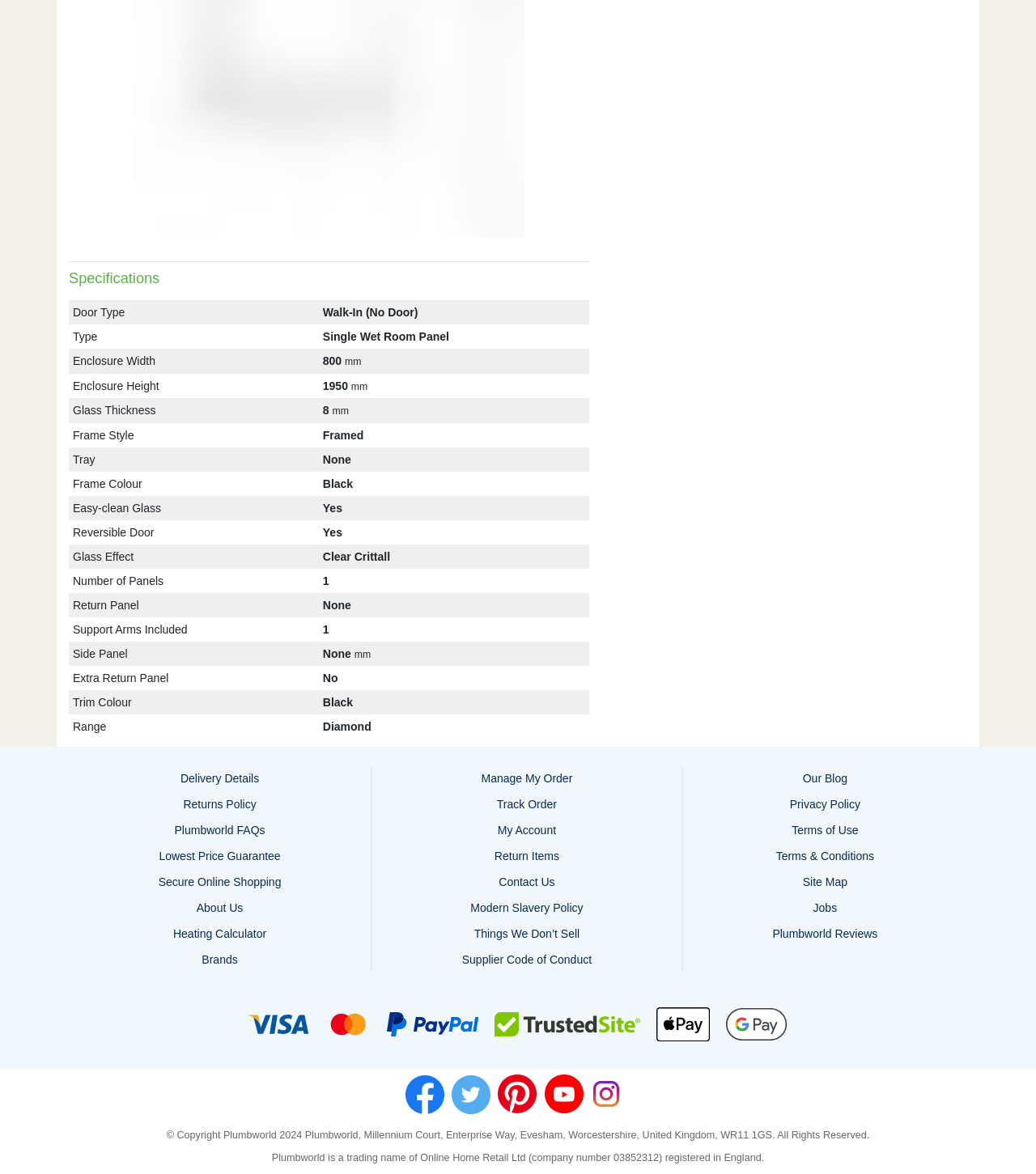Can you find the bounding box coordinates for the element that needs to be clicked to execute this instruction: "Go to similar products"? The coordinates should be given as four float numbers between 0 and 1, i.e., [left, top, right, bottom].

[0.086, 0.653, 0.914, 0.674]